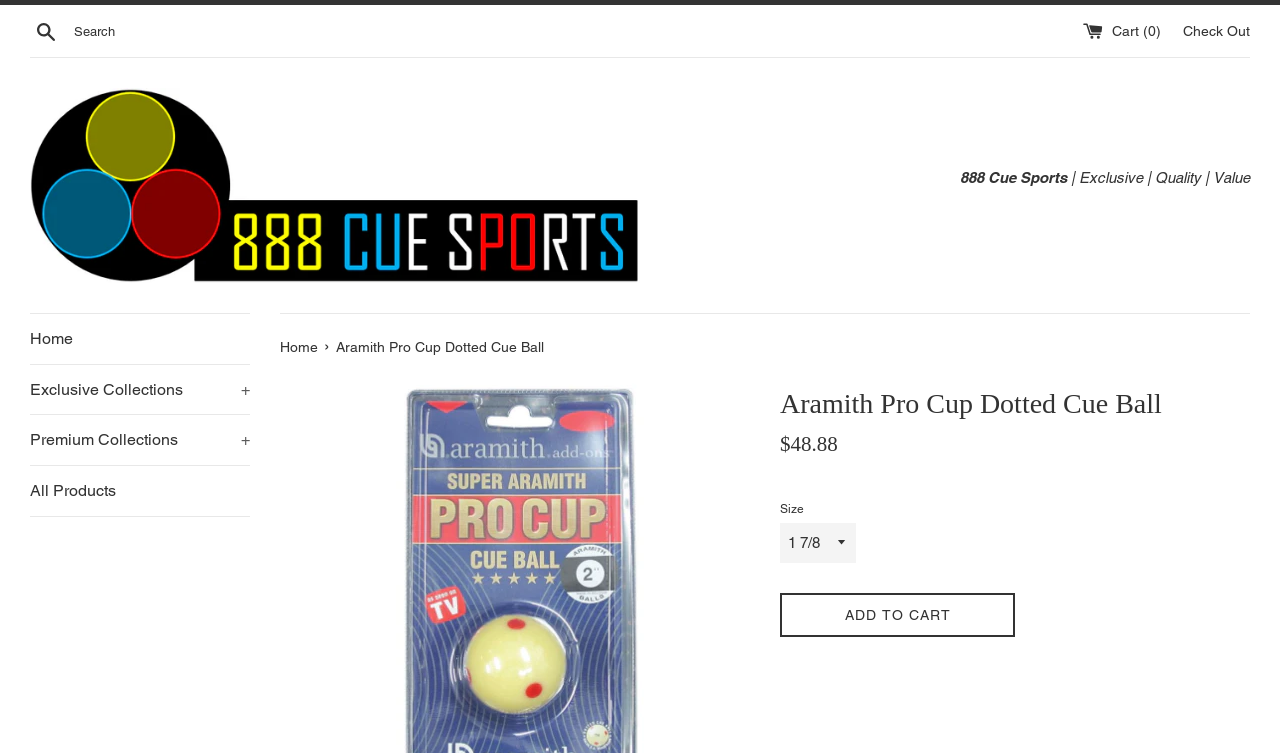What is the name of the cue ball?
Refer to the image and answer the question using a single word or phrase.

Aramith Pro Cup Dotted Cue Ball